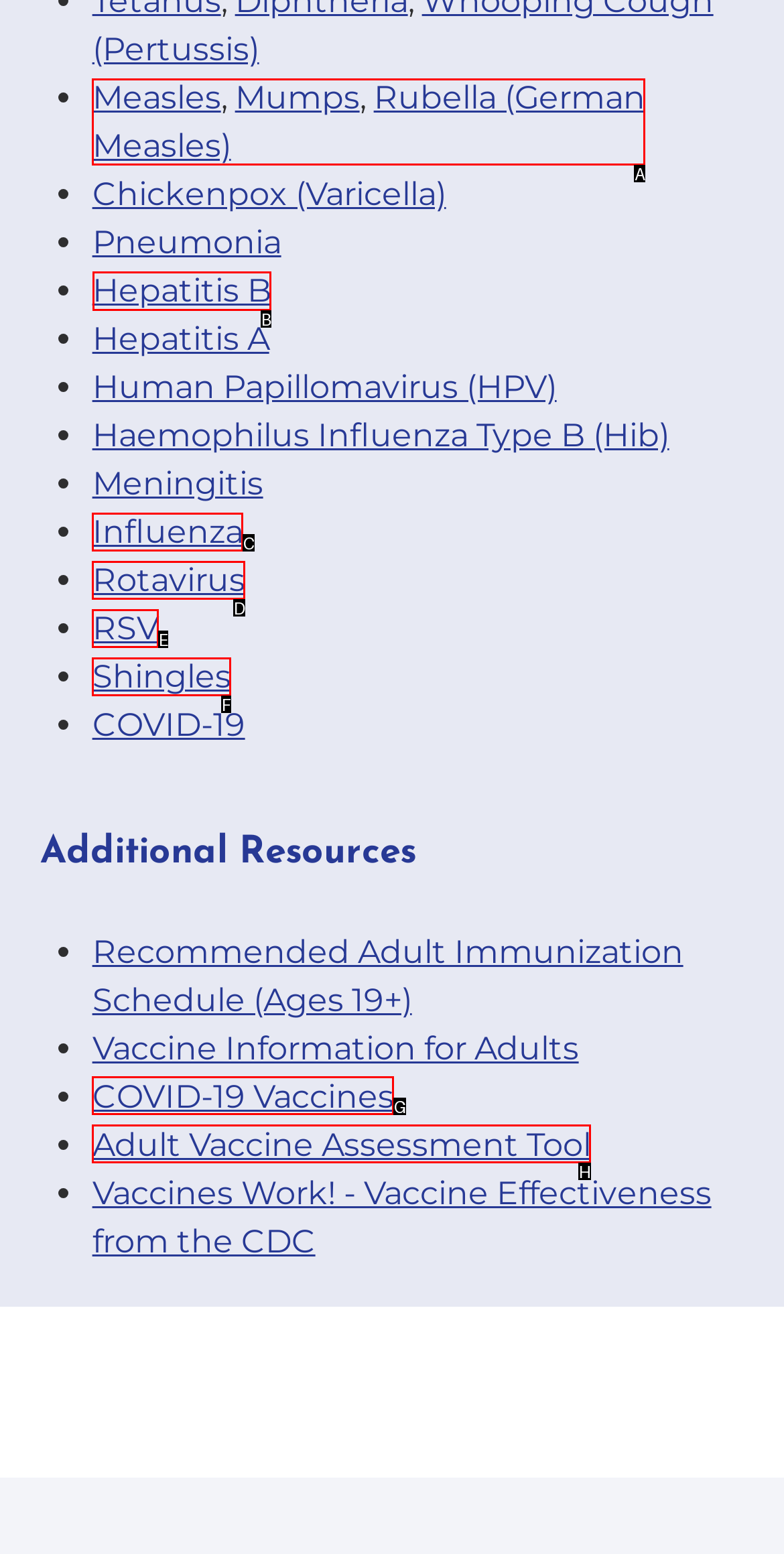Which option should I select to accomplish the task: View information on Hepatitis B? Respond with the corresponding letter from the given choices.

B